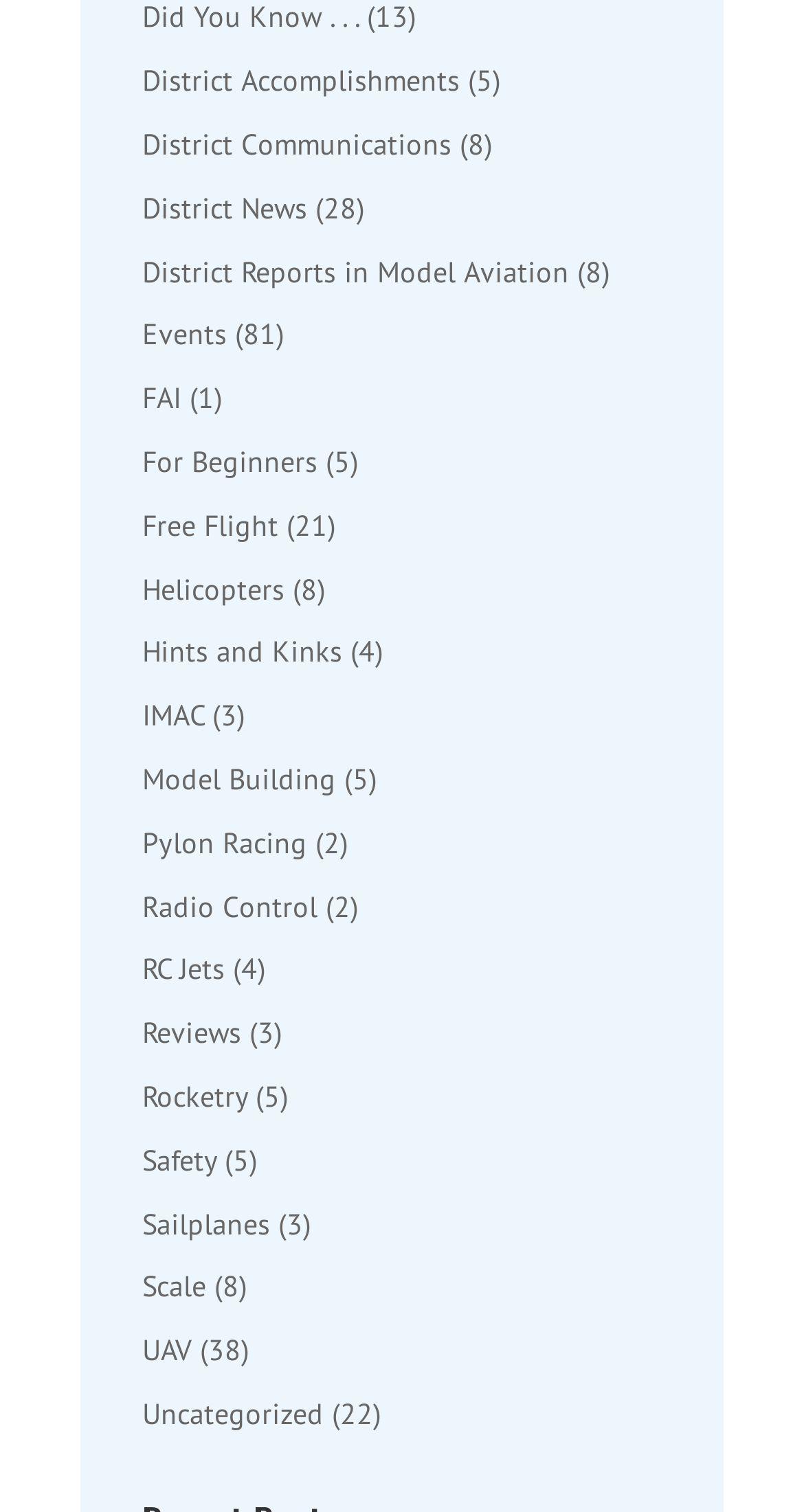Identify the bounding box coordinates for the element you need to click to achieve the following task: "Learn about Safety". Provide the bounding box coordinates as four float numbers between 0 and 1, in the form [left, top, right, bottom].

[0.177, 0.755, 0.269, 0.779]